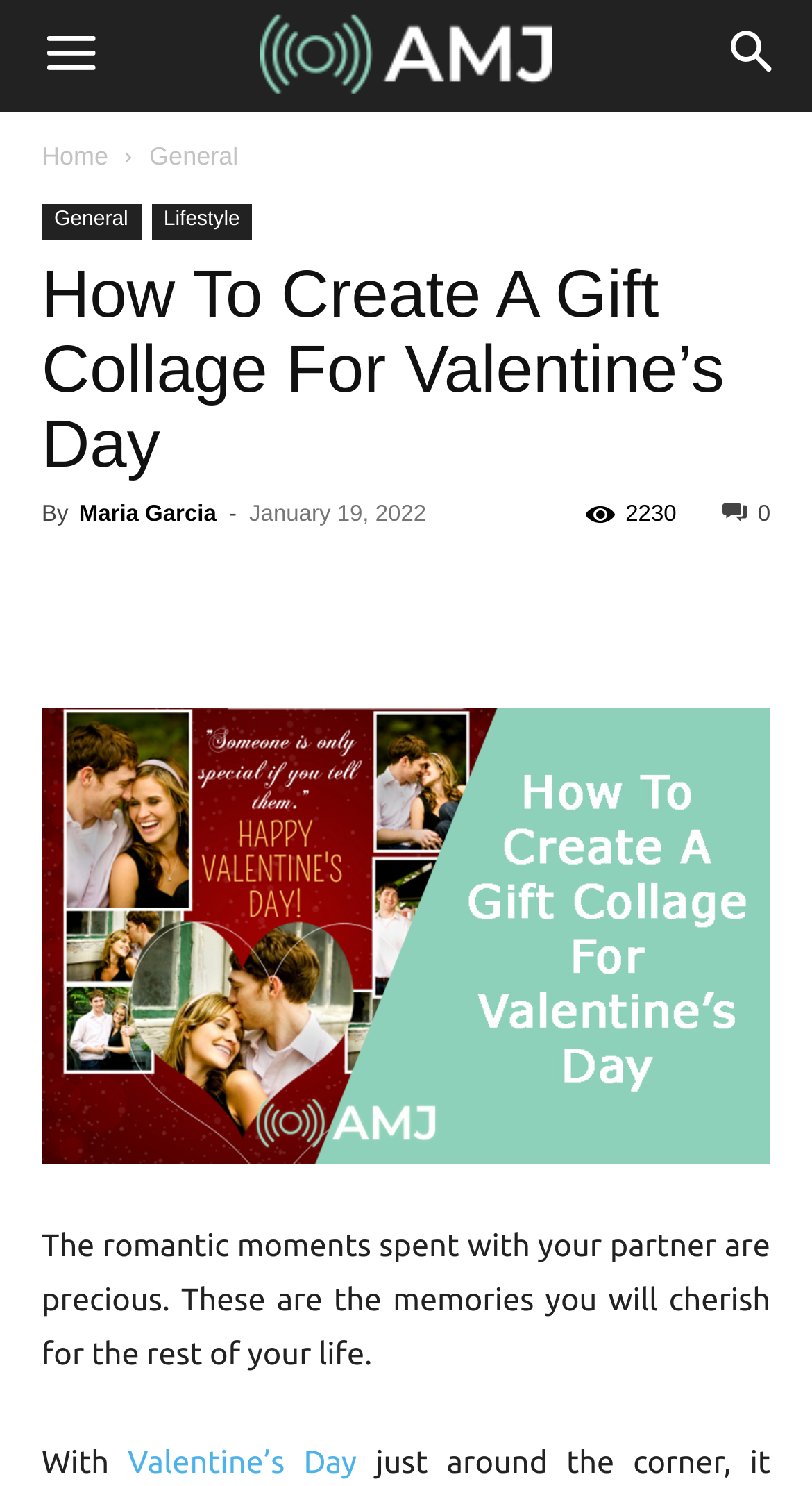Determine the bounding box coordinates of the clickable element to complete this instruction: "Go to the home page". Provide the coordinates in the format of four float numbers between 0 and 1, [left, top, right, bottom].

[0.051, 0.095, 0.133, 0.115]